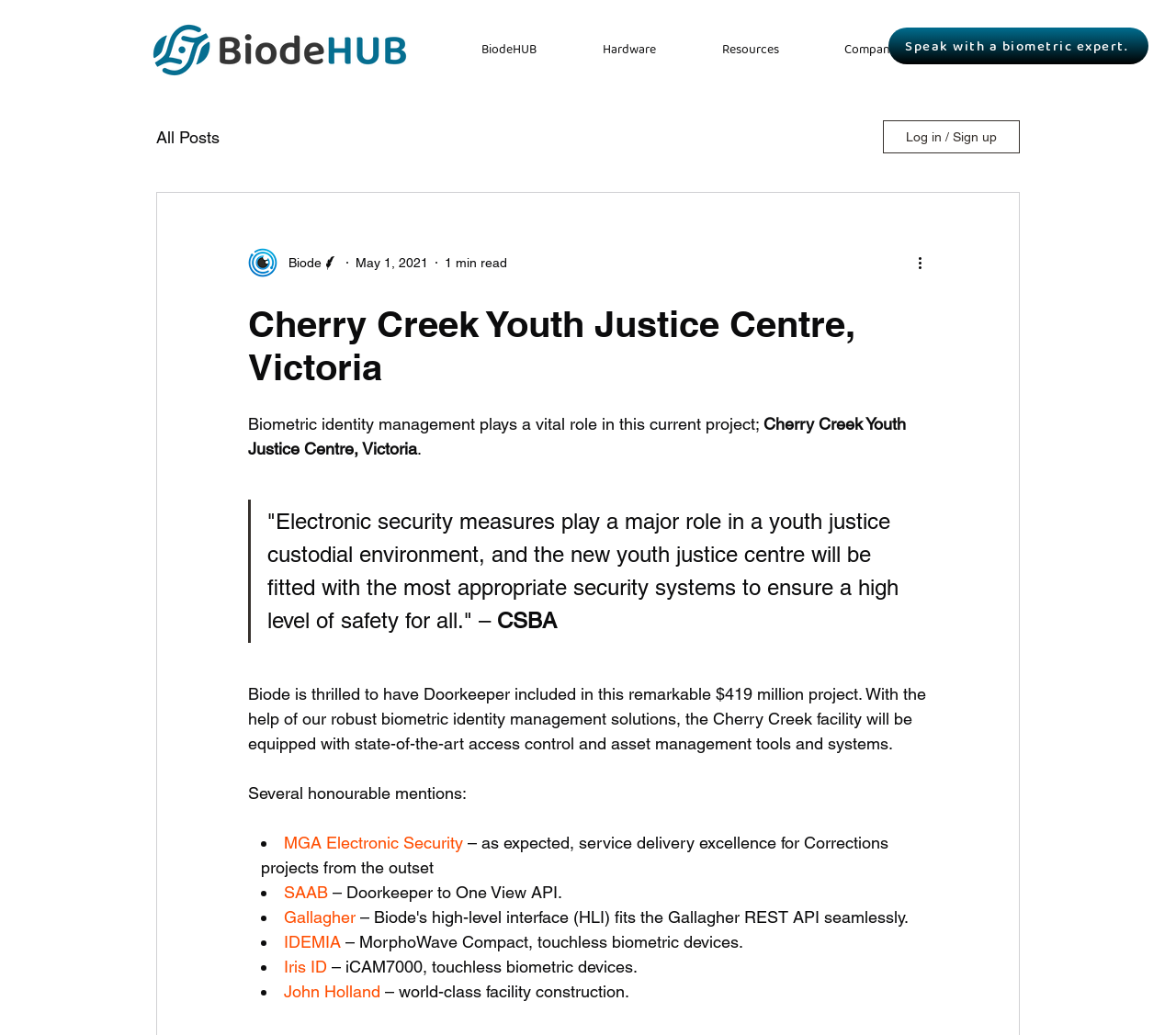What is the cost of the project?
Using the image, give a concise answer in the form of a single word or short phrase.

$419 million